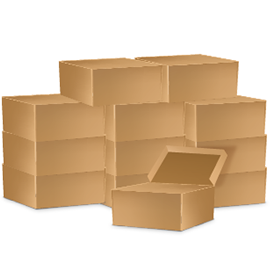Provide a brief response to the question below using a single word or phrase: 
How many boxes are completely closed?

Most of them